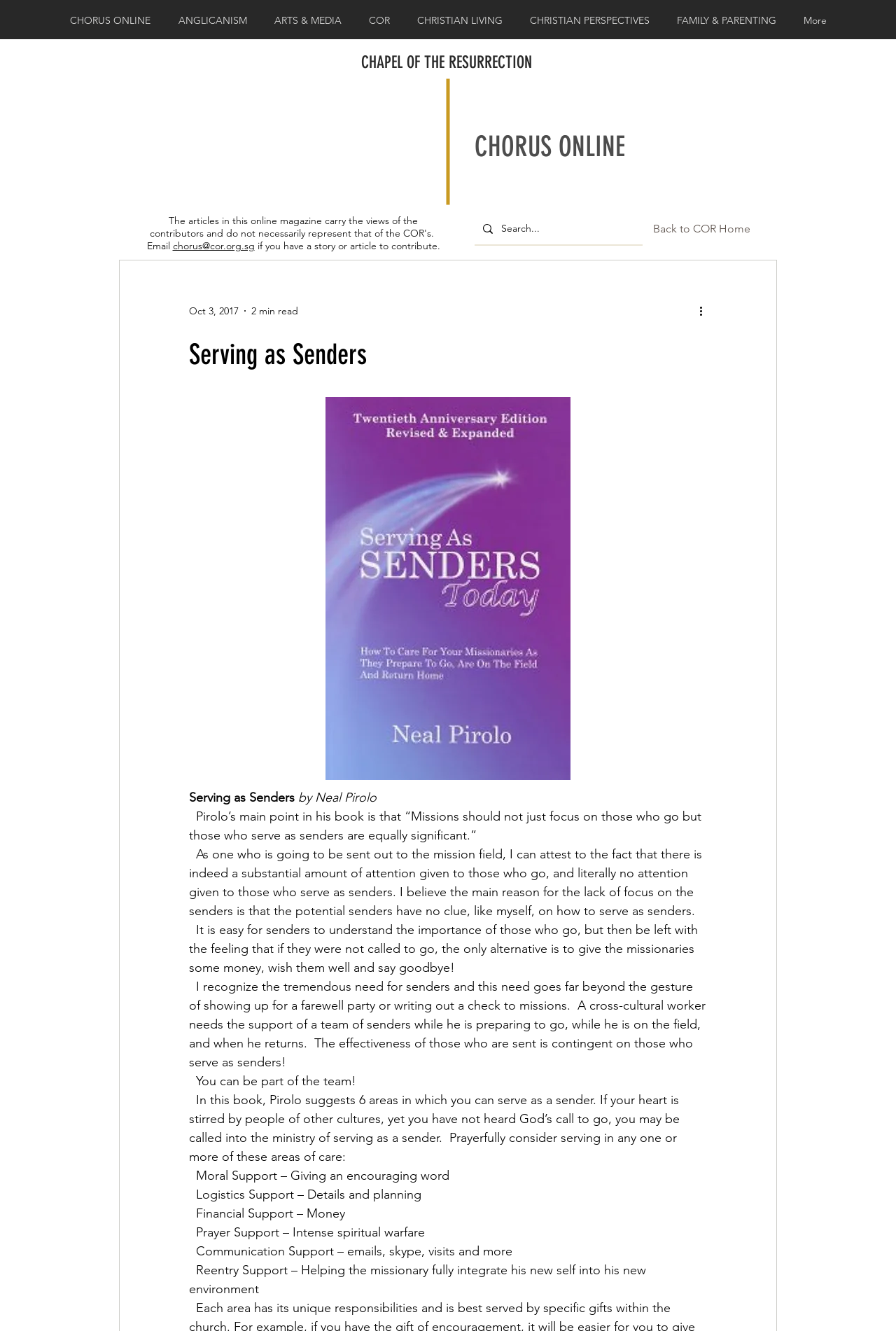Identify the bounding box coordinates for the element that needs to be clicked to fulfill this instruction: "Click on Back to COR Home". Provide the coordinates in the format of four float numbers between 0 and 1: [left, top, right, bottom].

[0.722, 0.16, 0.844, 0.184]